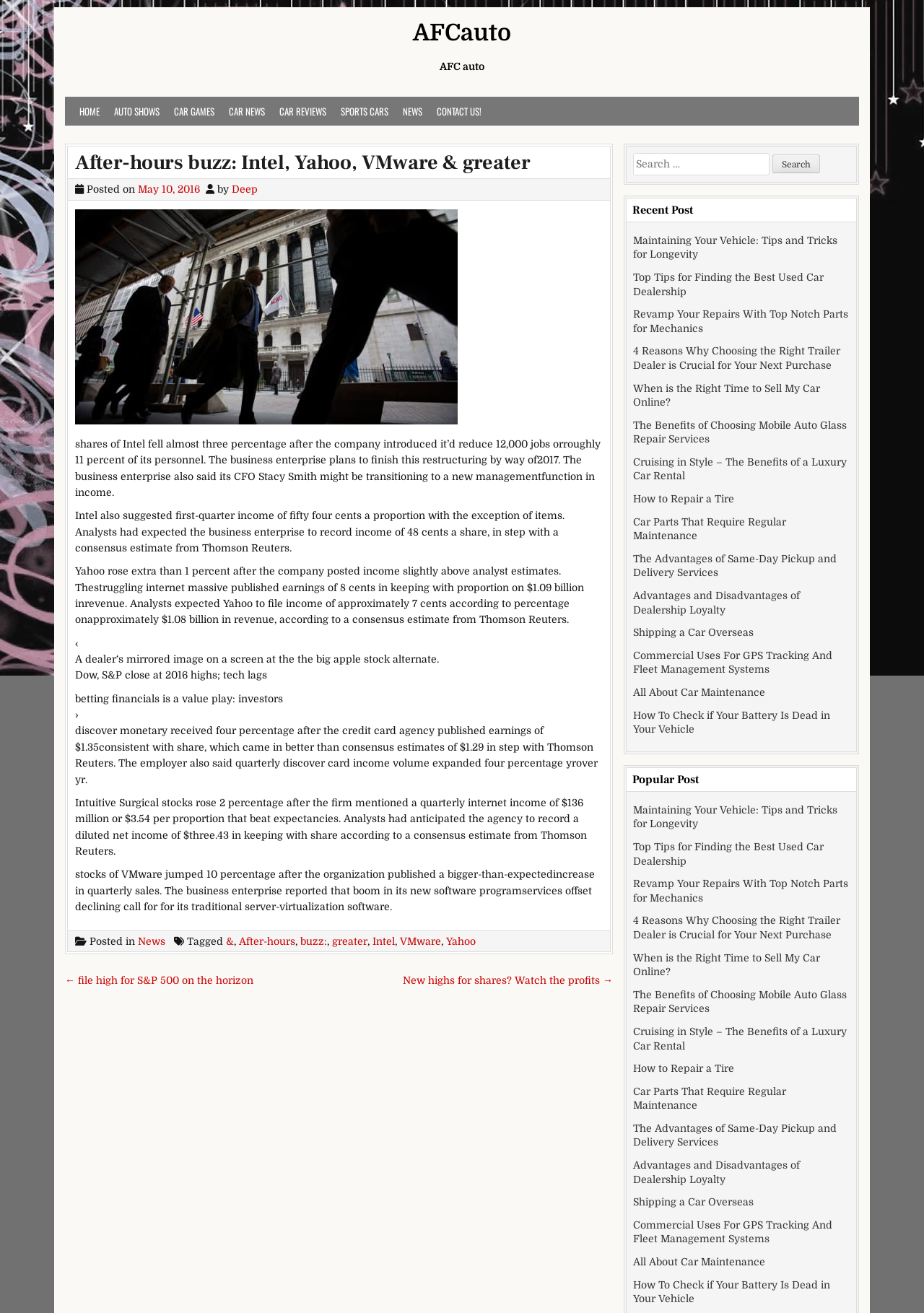Write an elaborate caption that captures the essence of the webpage.

The webpage is an article about Intel's financial news. At the top, there is a navigation bar with 9 links: "HOME", "AUTO SHOWS", "CAR GAMES", "CAR NEWS", "CAR REVIEWS", "SPORTS CARS", "NEWS", and "CONTACT US!". Below the navigation bar, there is a main article section. The article's title, "After-hours buzz: Intel, Yahoo, VMware & greater", is displayed prominently at the top of the section, followed by the posting date, "May 10, 2016", and the author's name, "Deep".

The article's content is divided into paragraphs, with a large image of the New York Stock Exchange in the middle. The text describes Intel's financial situation, stating that the company's shares fell almost 3% after it announced plans to cut 12,000 jobs, roughly 11% of its personnel. The article also mentions that the company plans to finish this restructuring by 2017.

The text is organized into several paragraphs, with each paragraph discussing a different aspect of Intel's financial news. The article quotes Intel's CFO, Stacy Smith, and provides details about the company's expected income and revenue. The text is dense and informative, with many specific numbers and dates mentioned throughout.